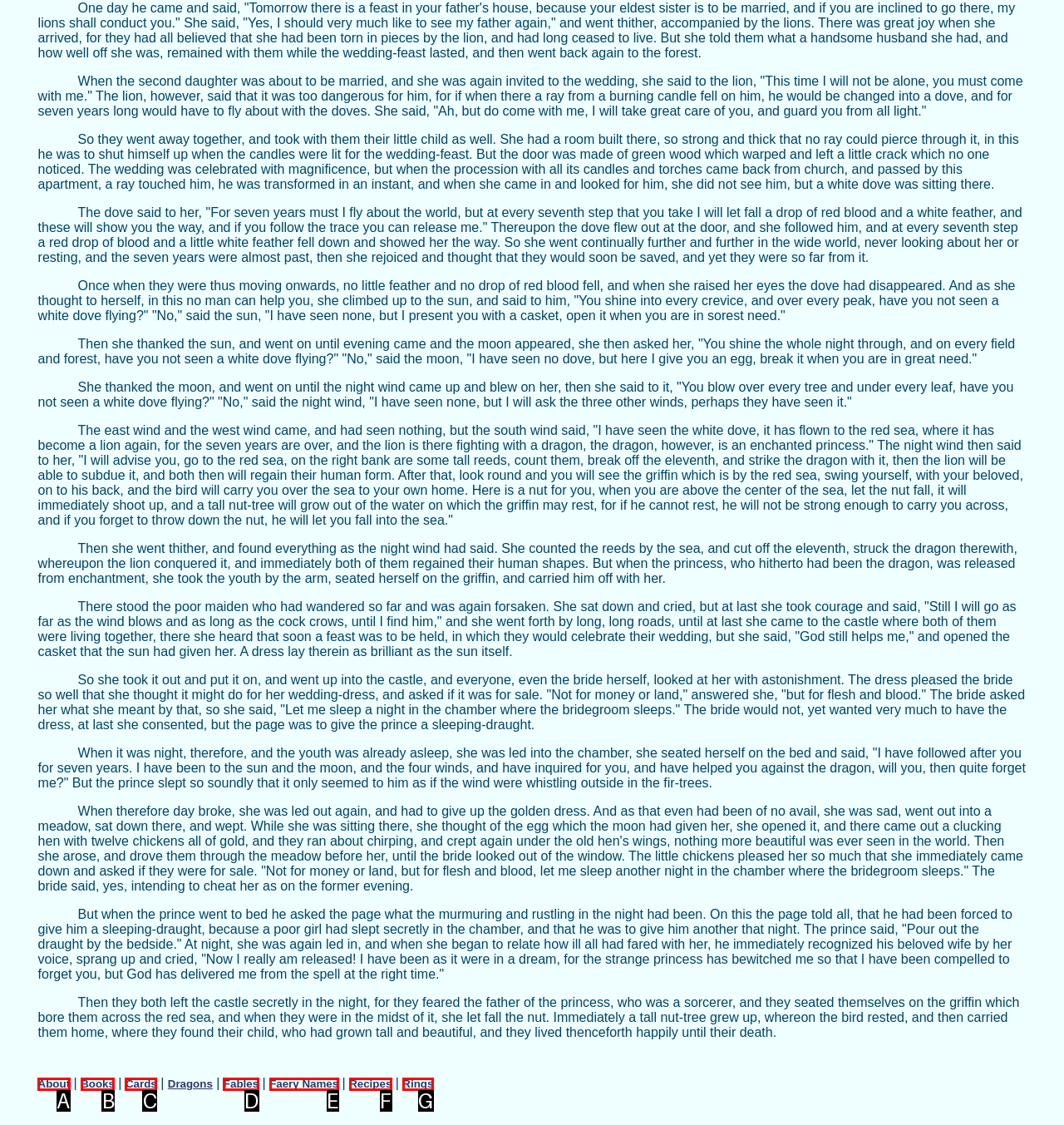From the options presented, which lettered element matches this description: Faery Names
Reply solely with the letter of the matching option.

E